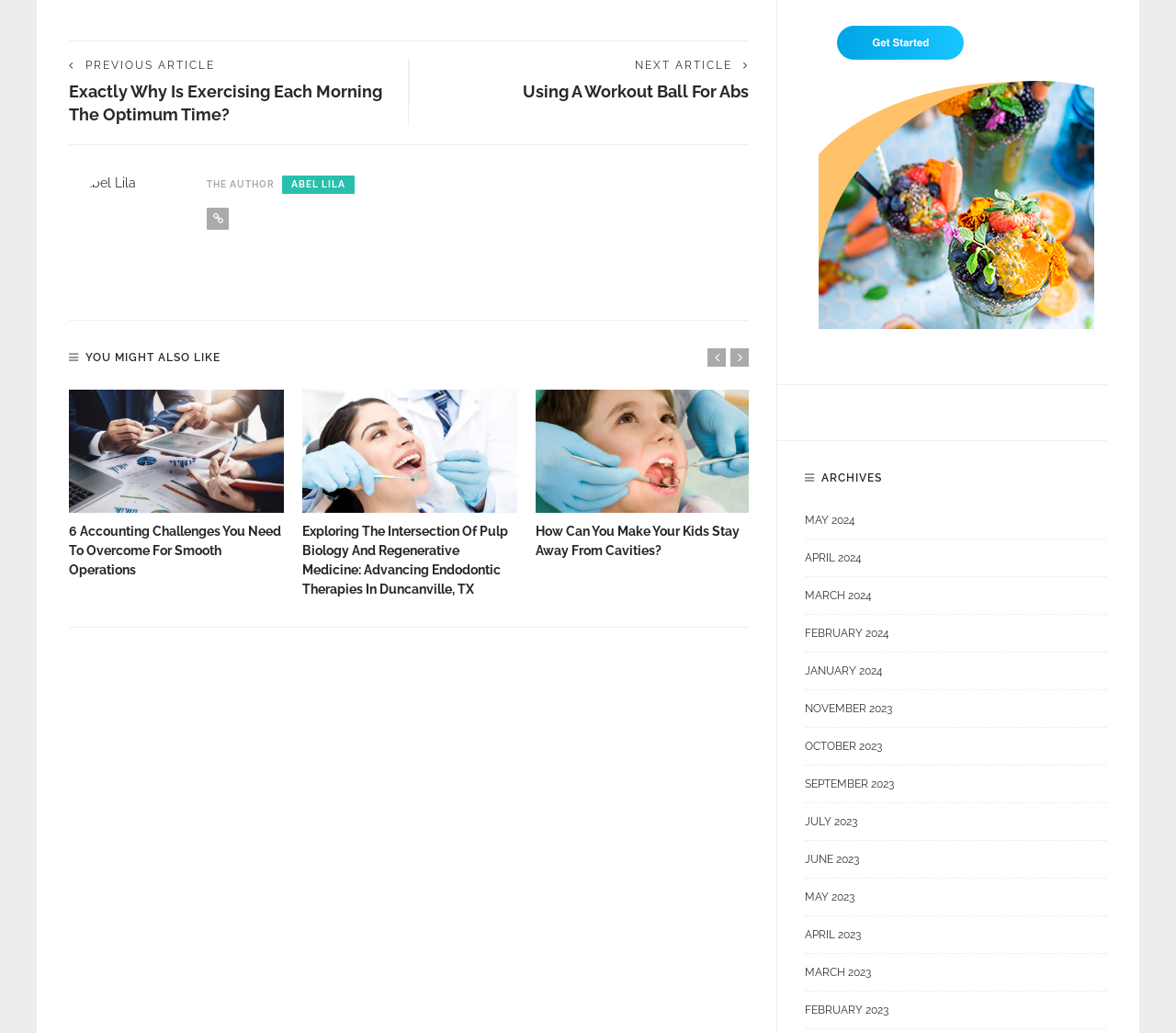Please identify the bounding box coordinates of the area that needs to be clicked to follow this instruction: "search for something".

None